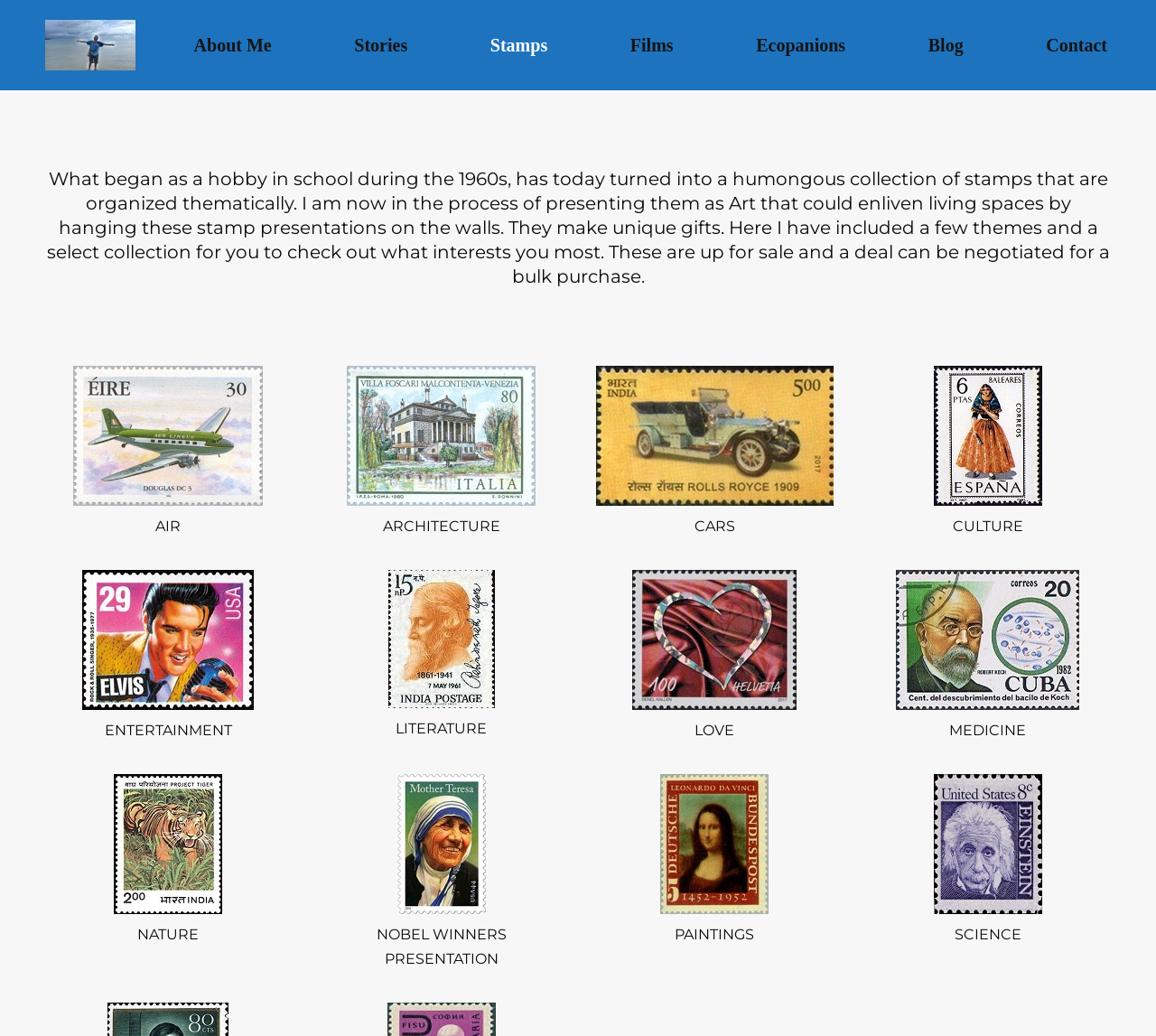What is the purpose of the stamp collections?
Please provide a single word or phrase as the answer based on the screenshot.

Unique gifts